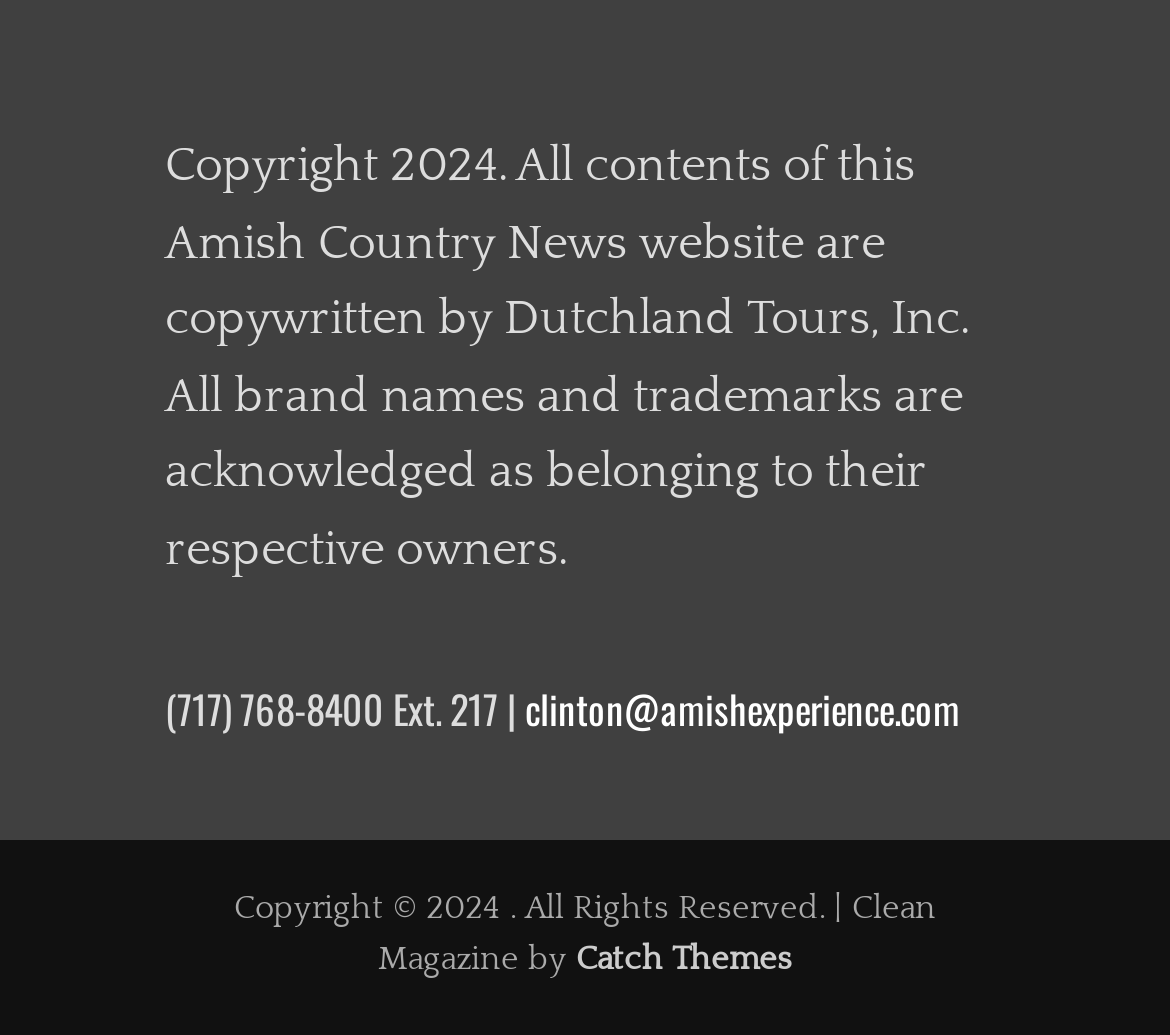What is the email address on the webpage?
Give a one-word or short-phrase answer derived from the screenshot.

clinton@amishexperience.com